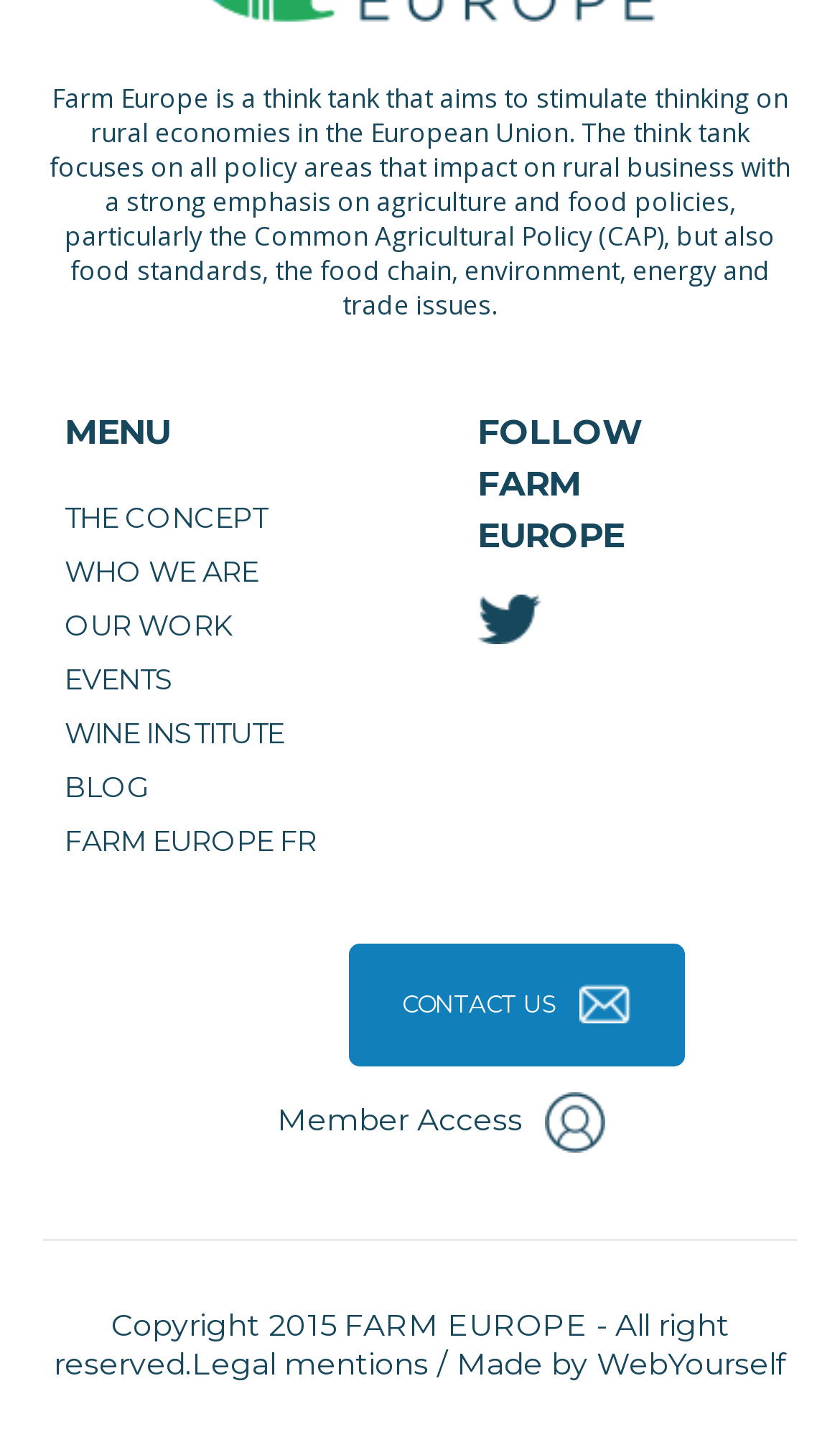Analyze the image and give a detailed response to the question:
What is the name of the institute mentioned on the webpage?

The link element with text 'WINE INSTITUTE' suggests that there is an institute with this name, which is likely related to Farm Europe's work.